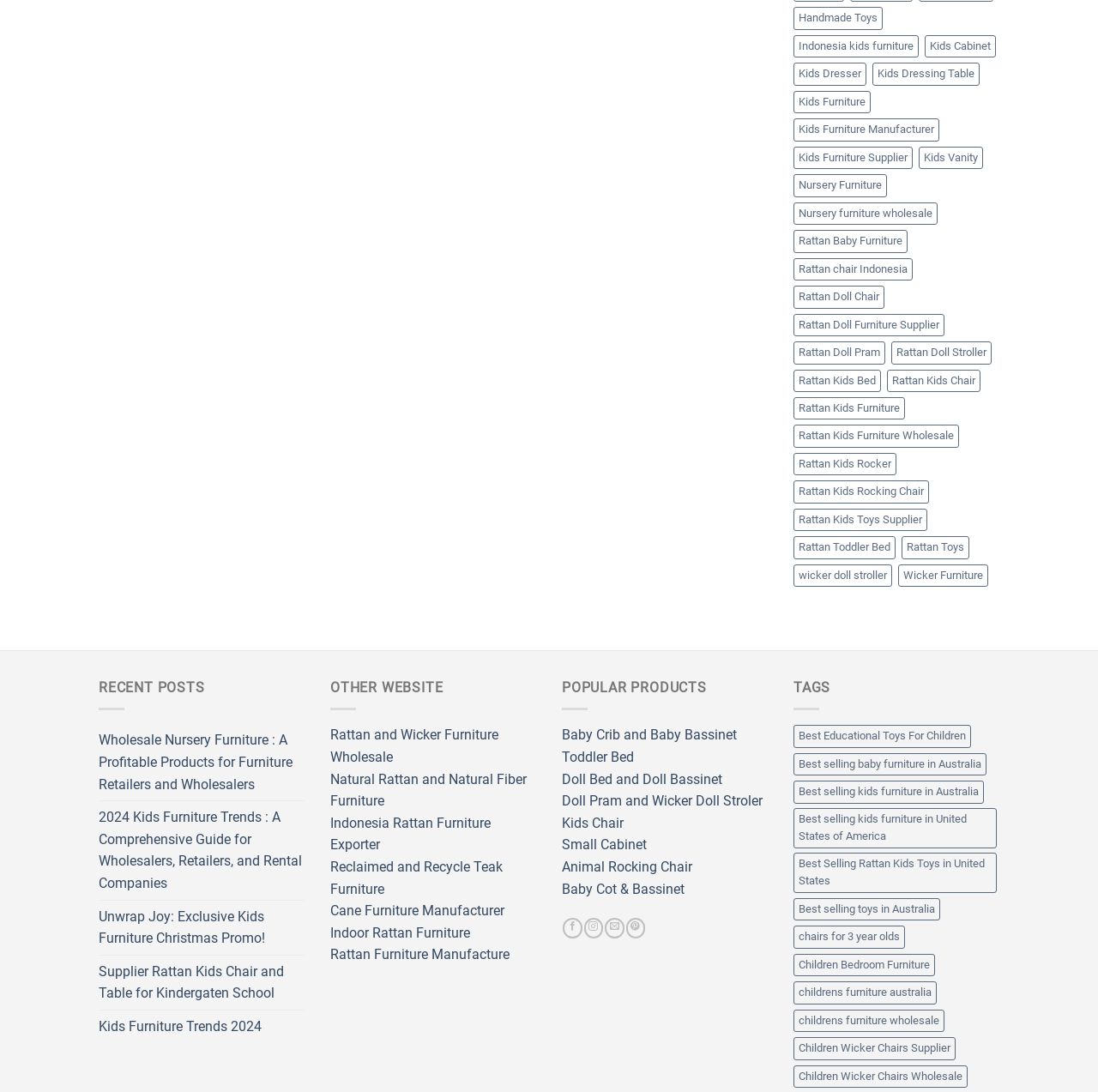Please give a concise answer to this question using a single word or phrase: 
How many product categories are listed?

21